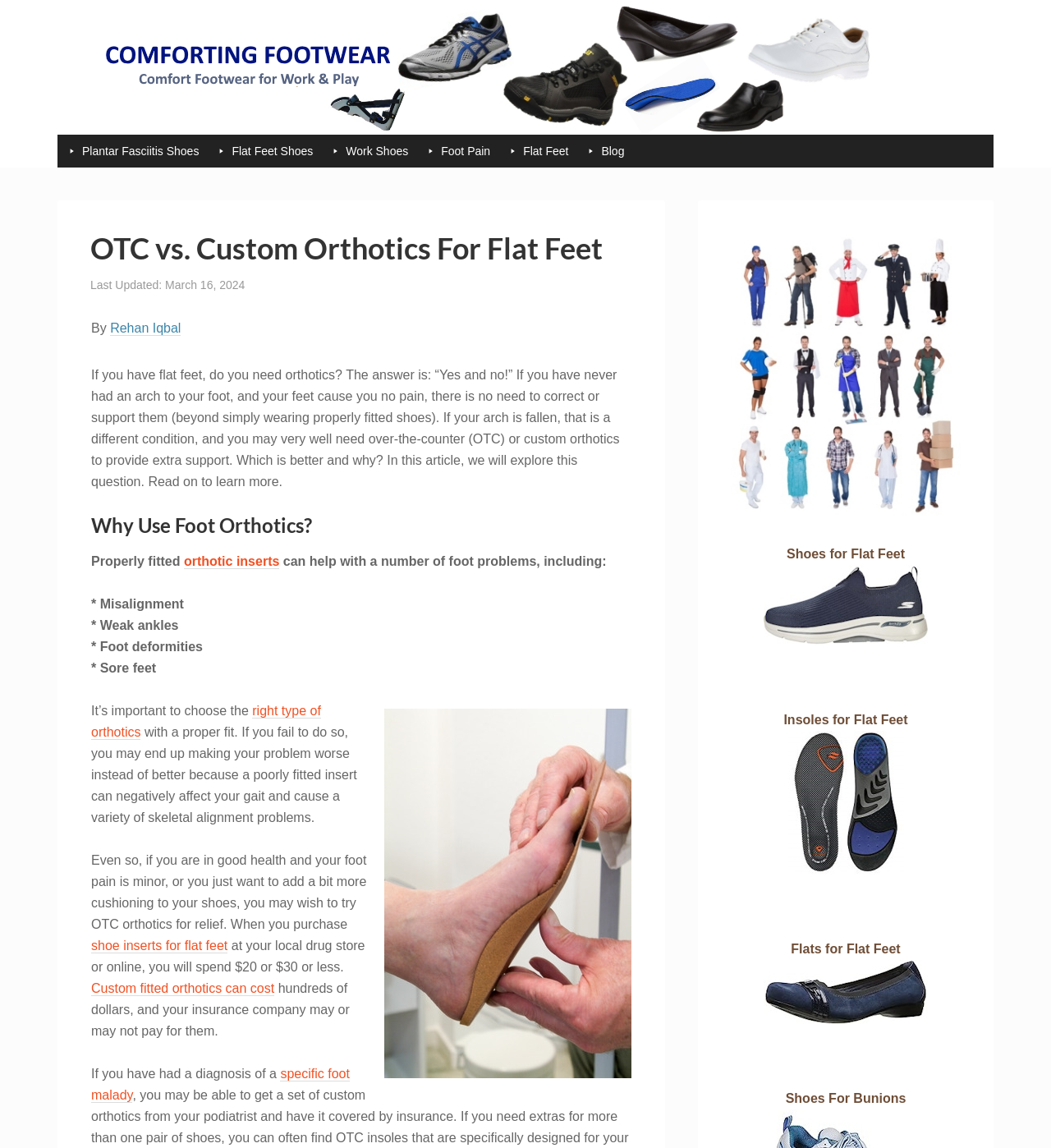Can you provide the bounding box coordinates for the element that should be clicked to implement the instruction: "Check out the shoes for flat feet"?

[0.748, 0.477, 0.861, 0.489]